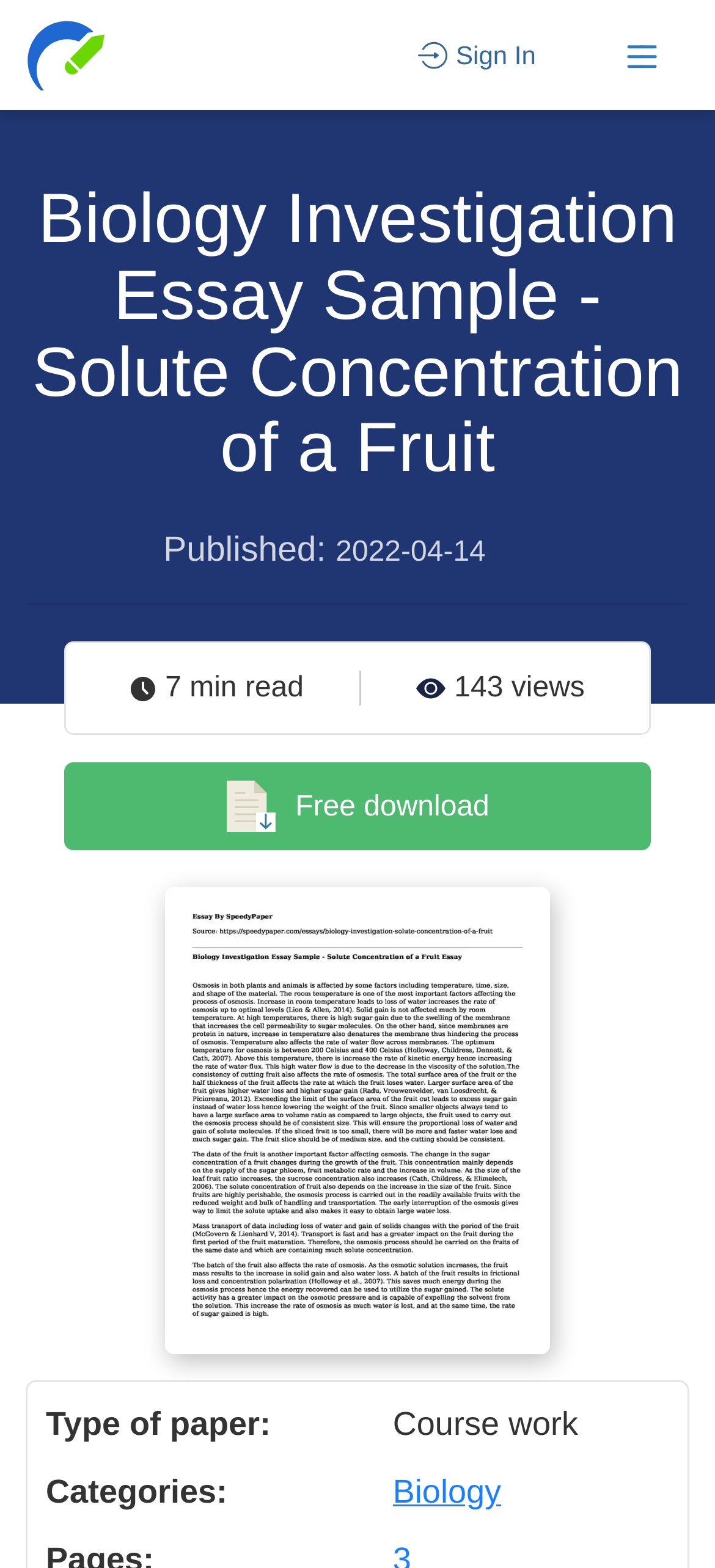Refer to the screenshot and give an in-depth answer to this question: How many views does the essay have?

The webpage displays the number of views for the essay, which is 143, as shown in the section below the heading.